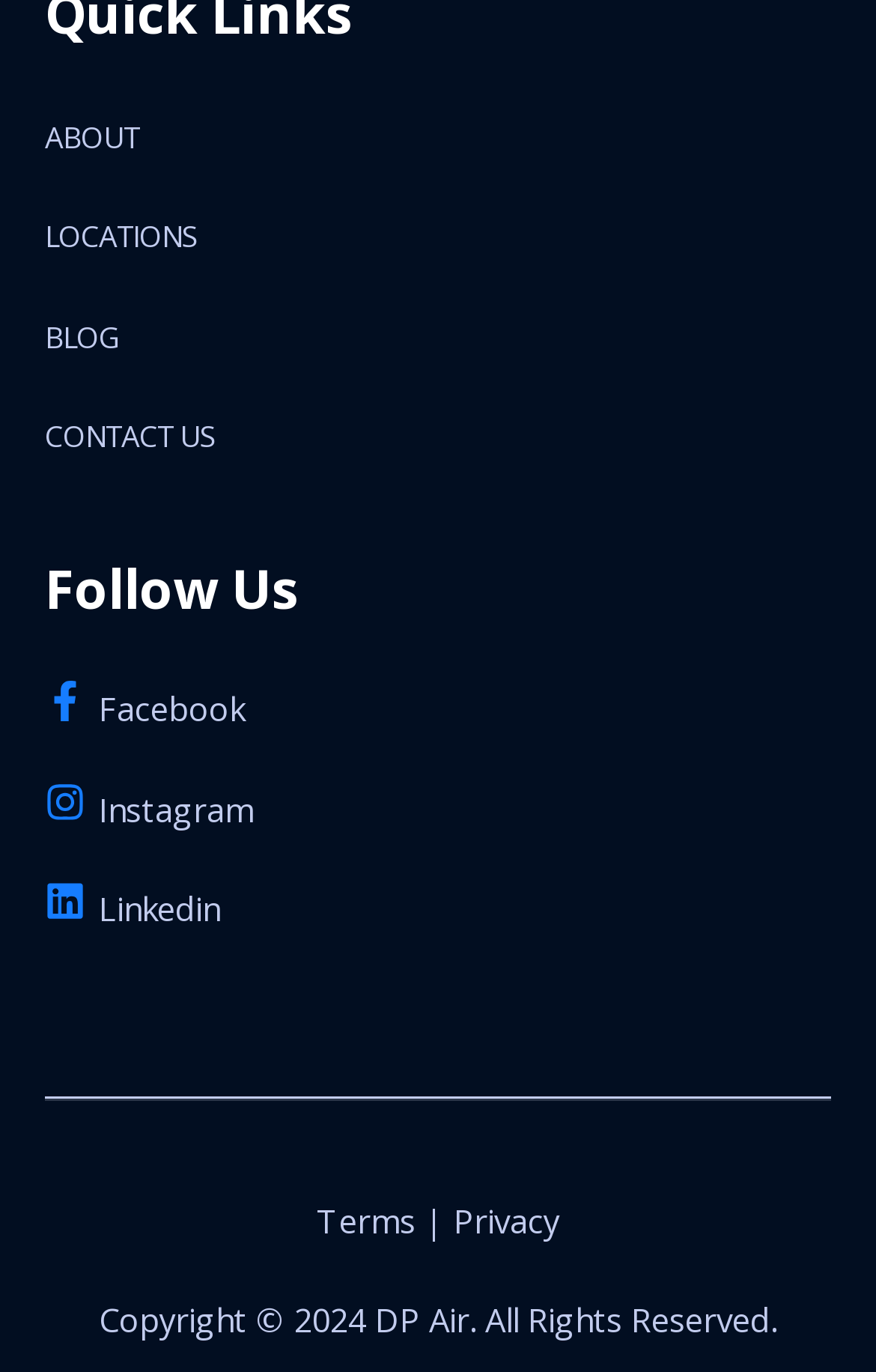What is the copyright year mentioned at the bottom?
Based on the image, provide a one-word or brief-phrase response.

2024